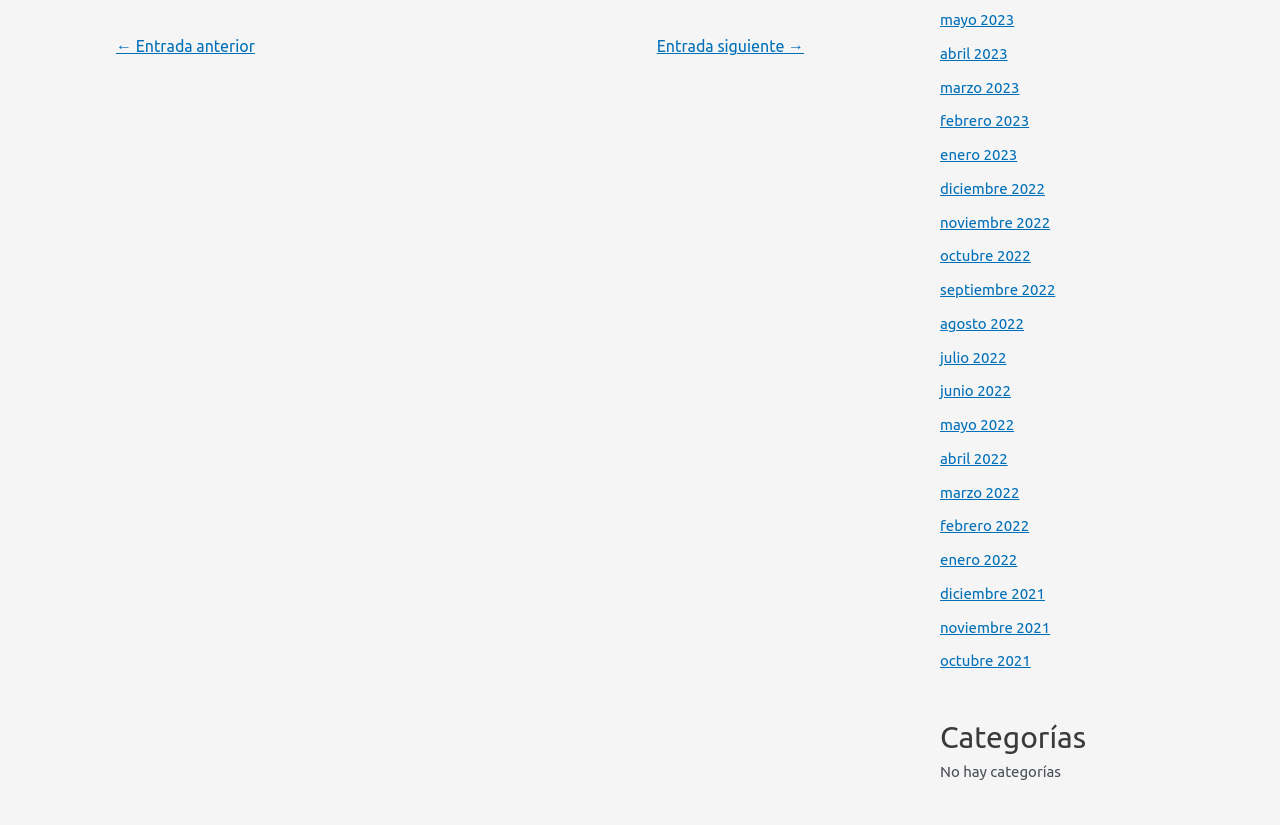Identify the bounding box of the HTML element described as: "octubre 2021".

[0.734, 0.791, 0.805, 0.811]